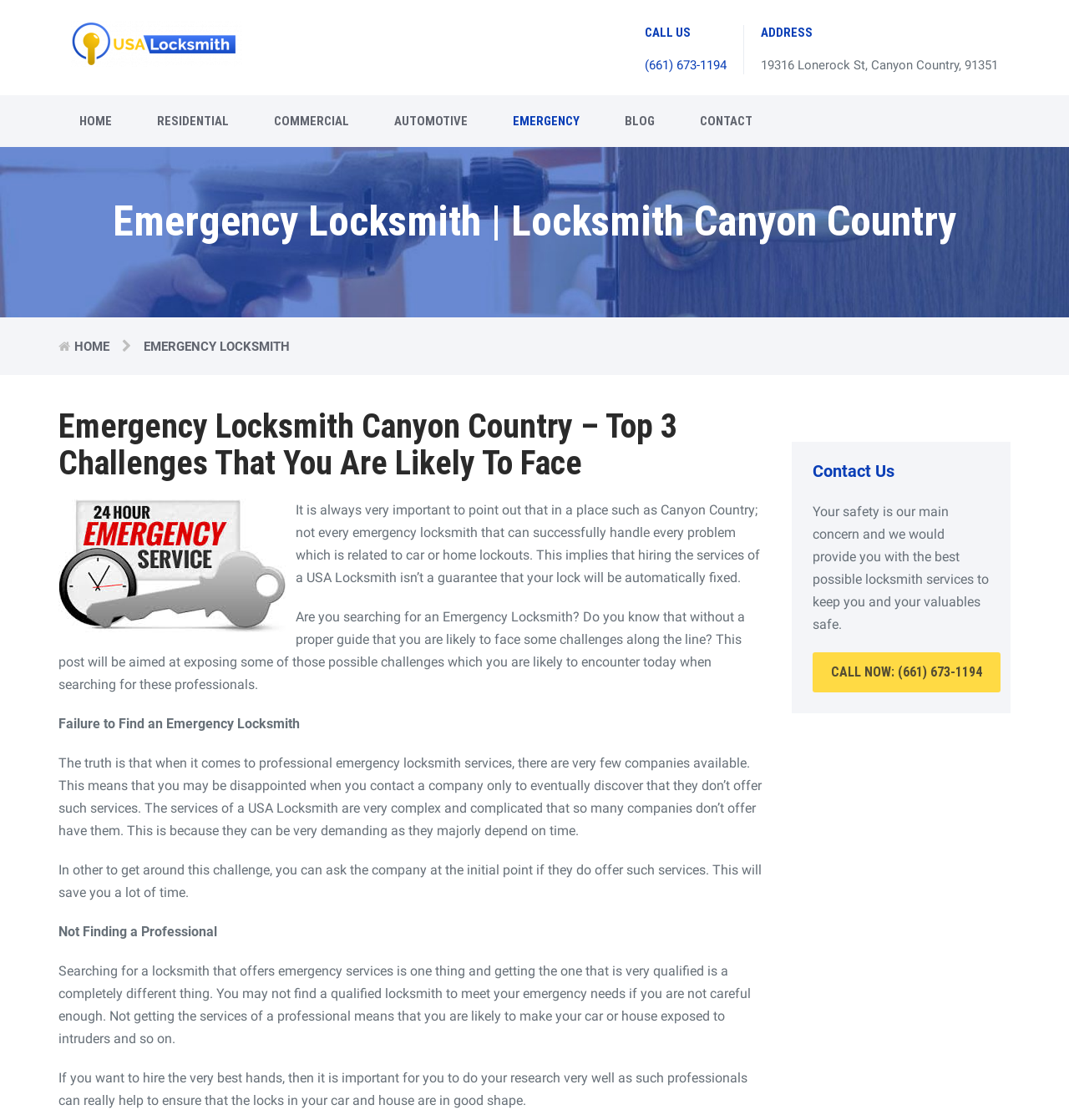Can you find the bounding box coordinates for the element to click on to achieve the instruction: "Click the 'CALL NOW' button"?

[0.76, 0.583, 0.936, 0.618]